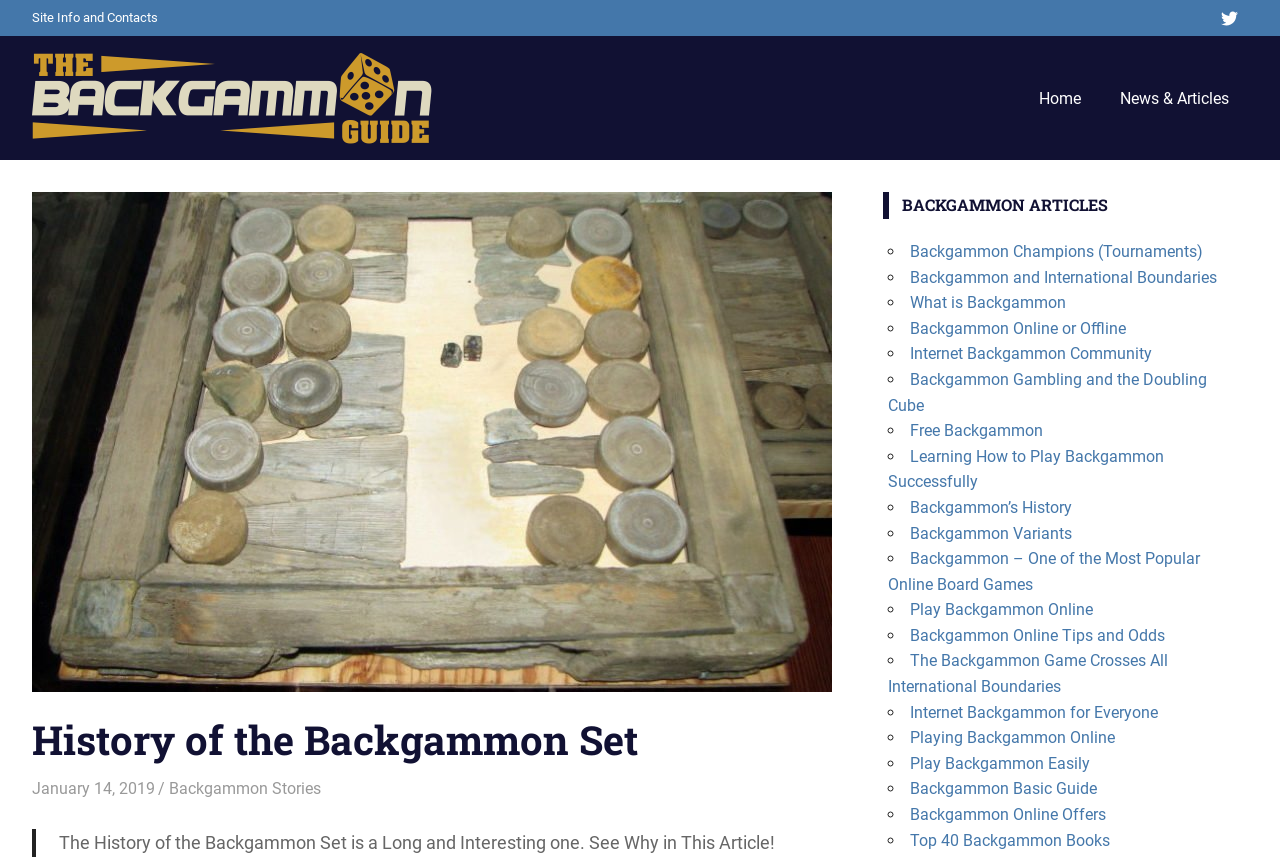What is the purpose of the website? Using the information from the screenshot, answer with a single word or phrase.

Backgammon resources